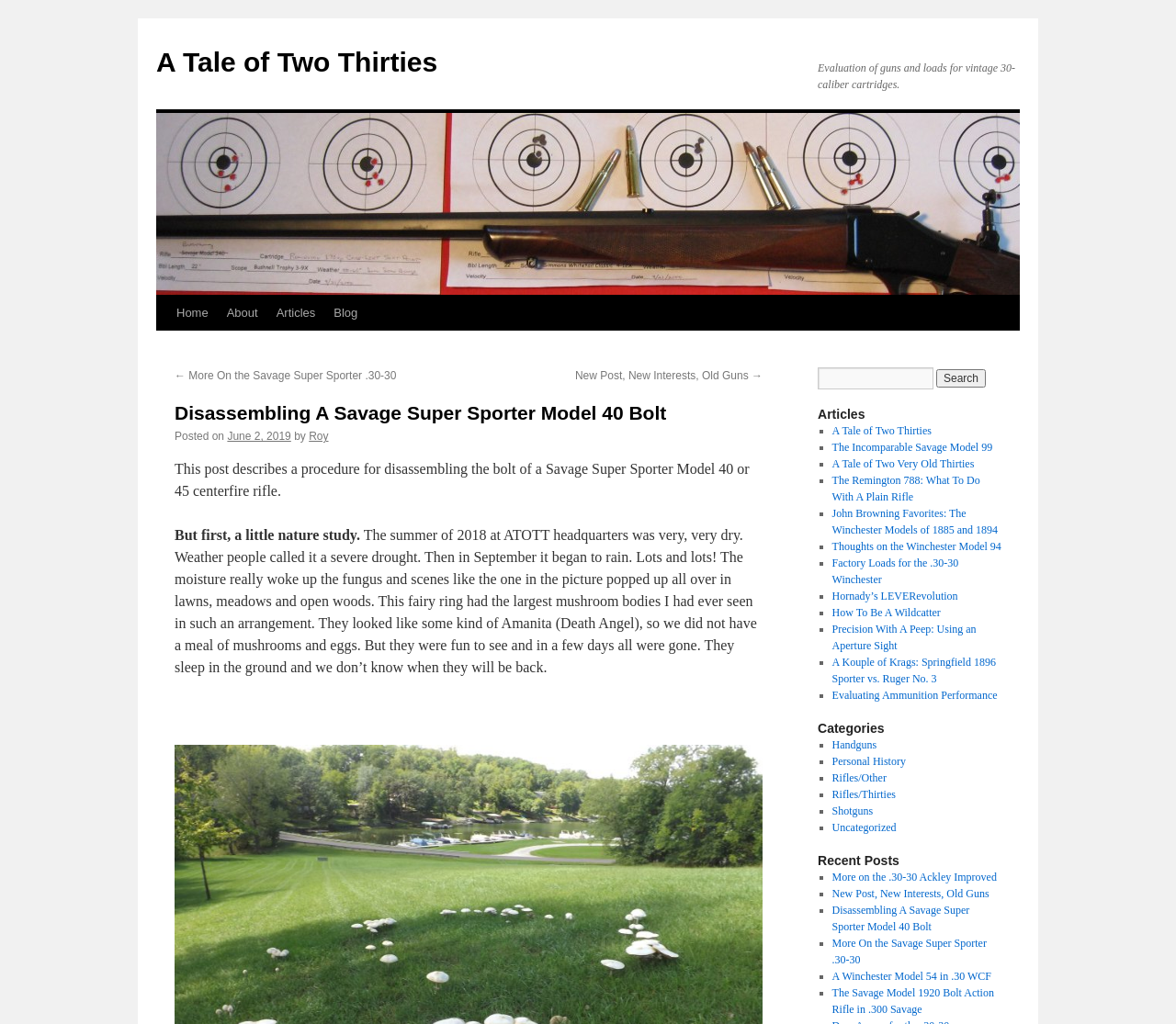Locate the bounding box coordinates of the segment that needs to be clicked to meet this instruction: "Click on the link 'Home'".

[0.142, 0.289, 0.185, 0.323]